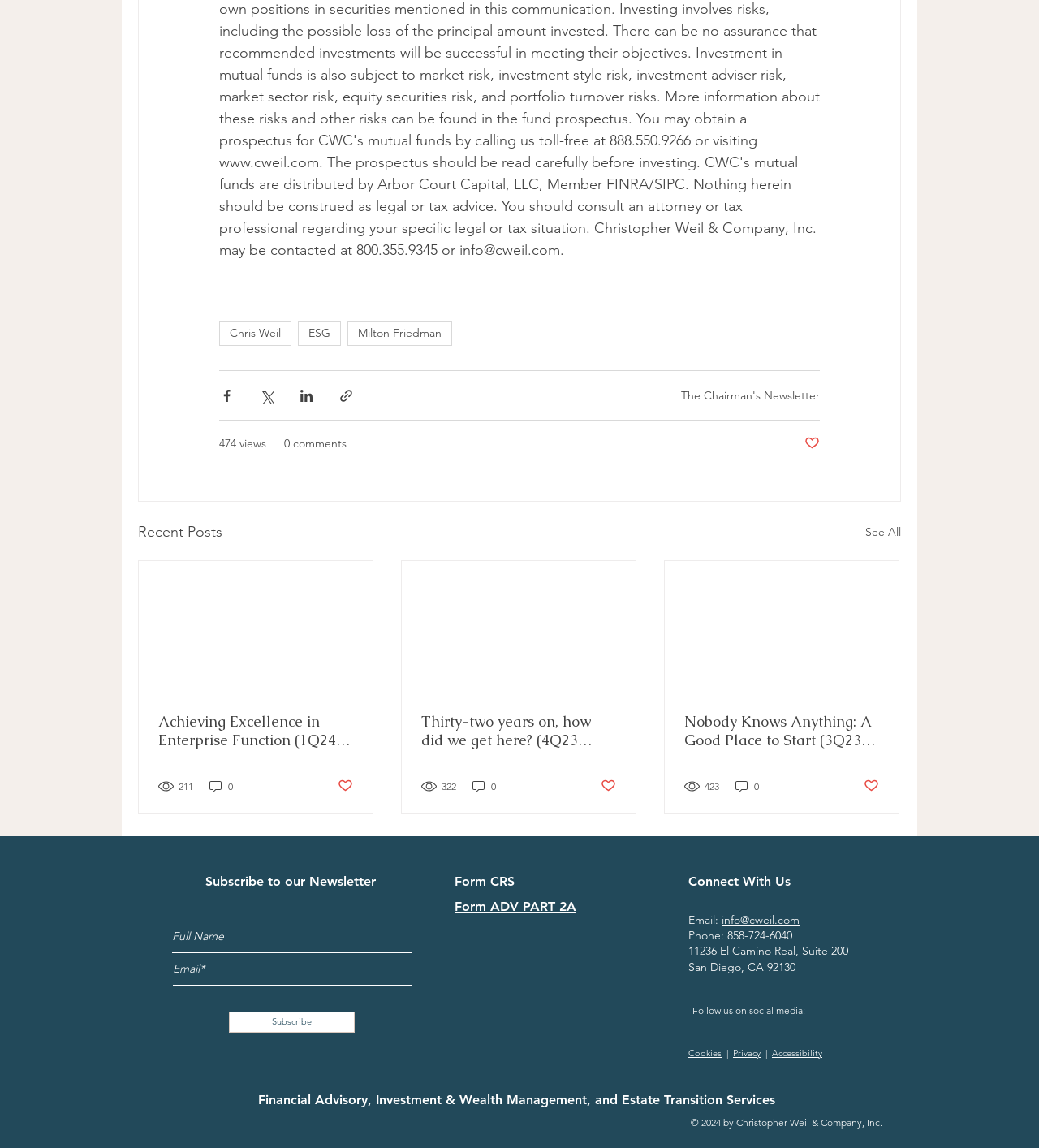What social media platforms can you follow the company on?
Using the information from the image, answer the question thoroughly.

I found a 'Follow us on social media' section at the bottom of the webpage, which contains links to the company's Facebook, Instagram, and LinkedIn profiles.